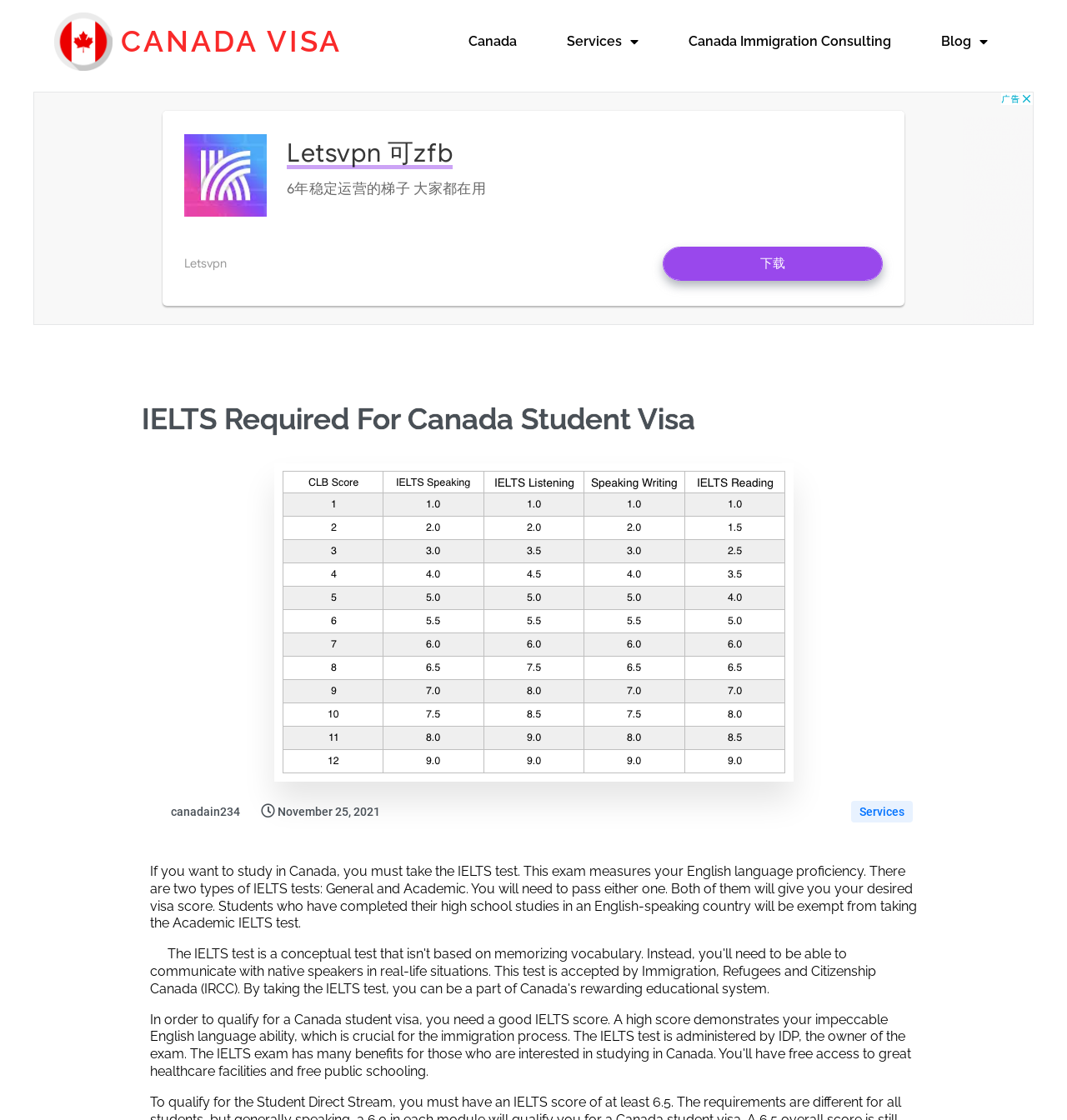Specify the bounding box coordinates for the region that must be clicked to perform the given instruction: "Click on the 'Services' link".

[0.508, 0.022, 0.622, 0.052]